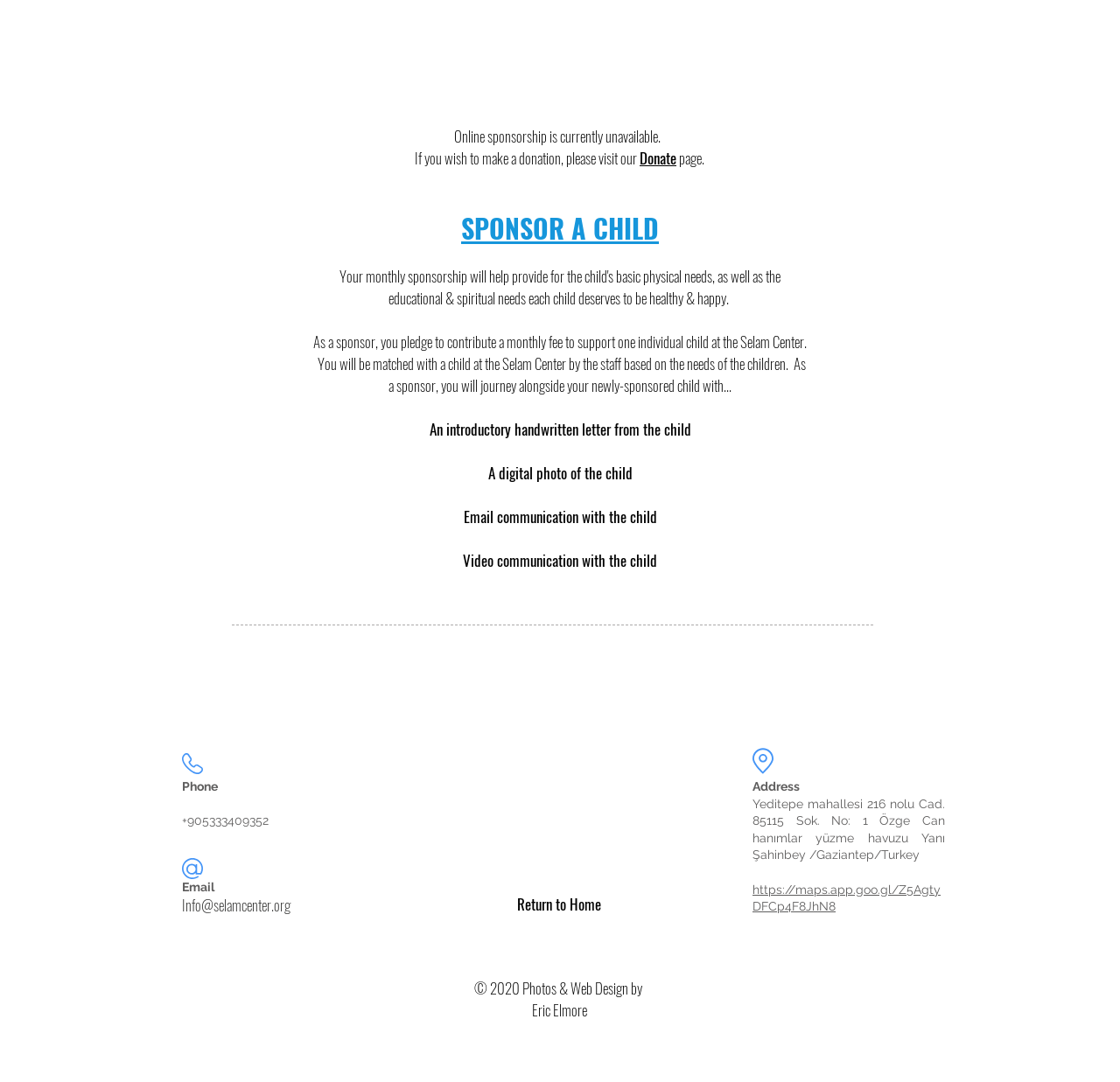Identify and provide the bounding box for the element described by: "aria-label="Instagram"".

[0.813, 0.611, 0.844, 0.643]